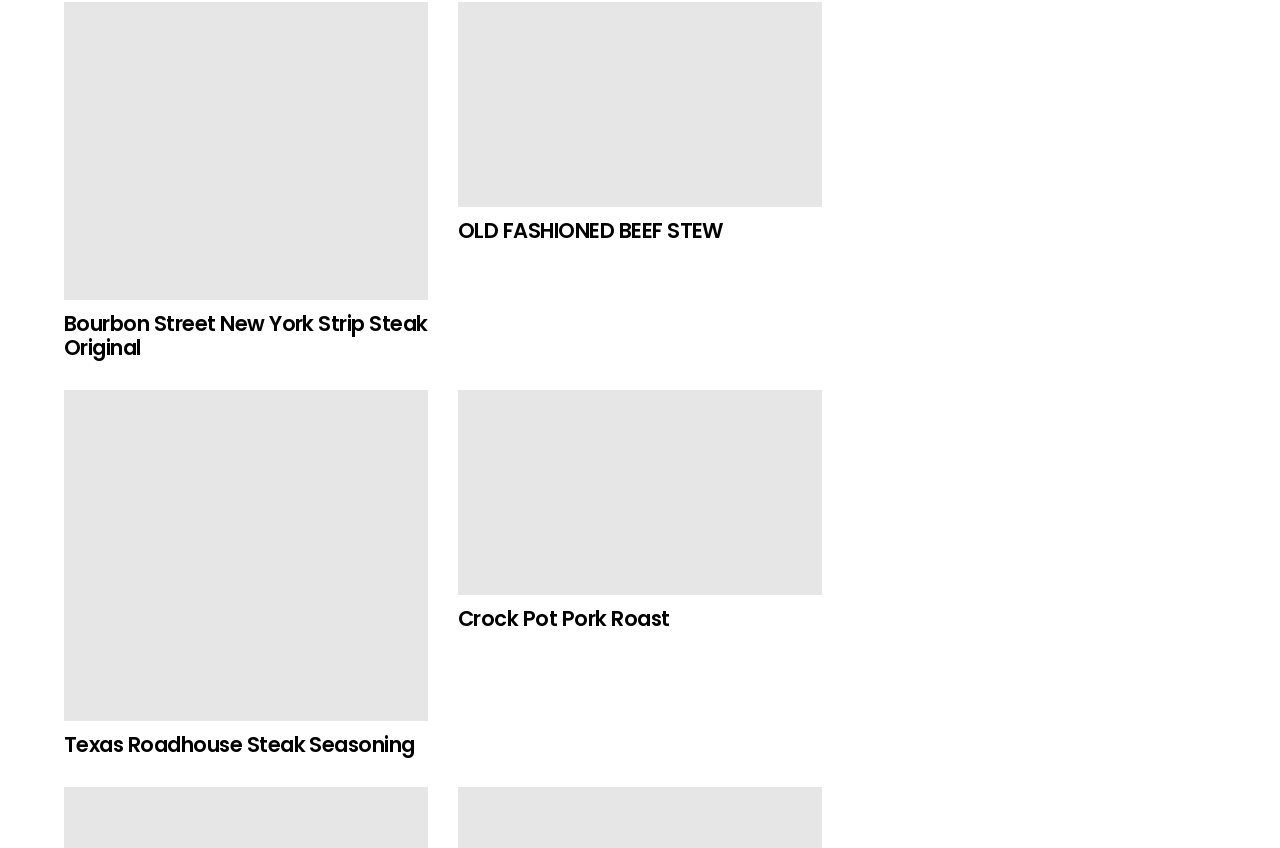Please identify the coordinates of the bounding box for the clickable region that will accomplish this instruction: "Go to ABOUT page".

None